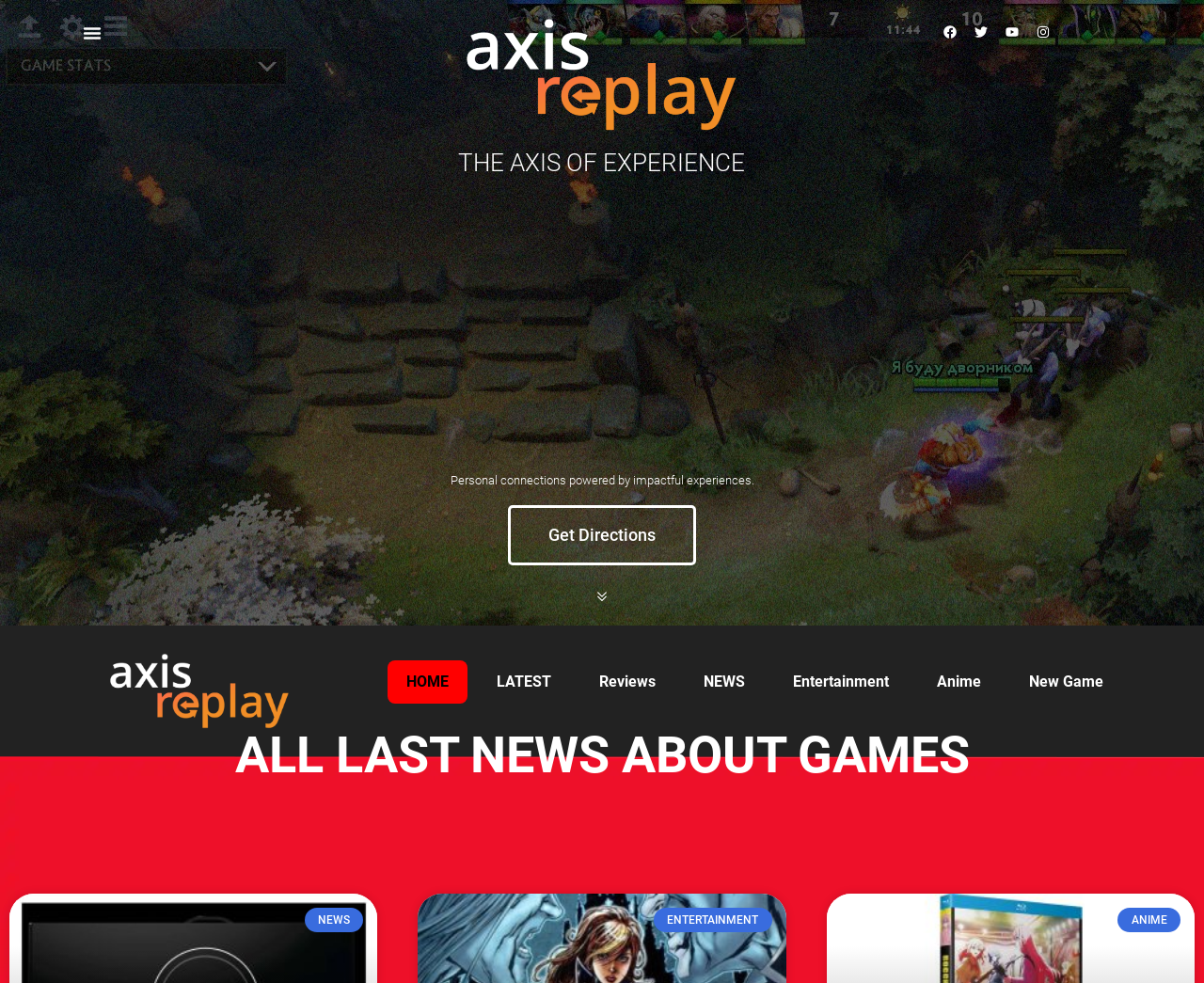Provide your answer in a single word or phrase: 
What is the theme of the news section?

Games